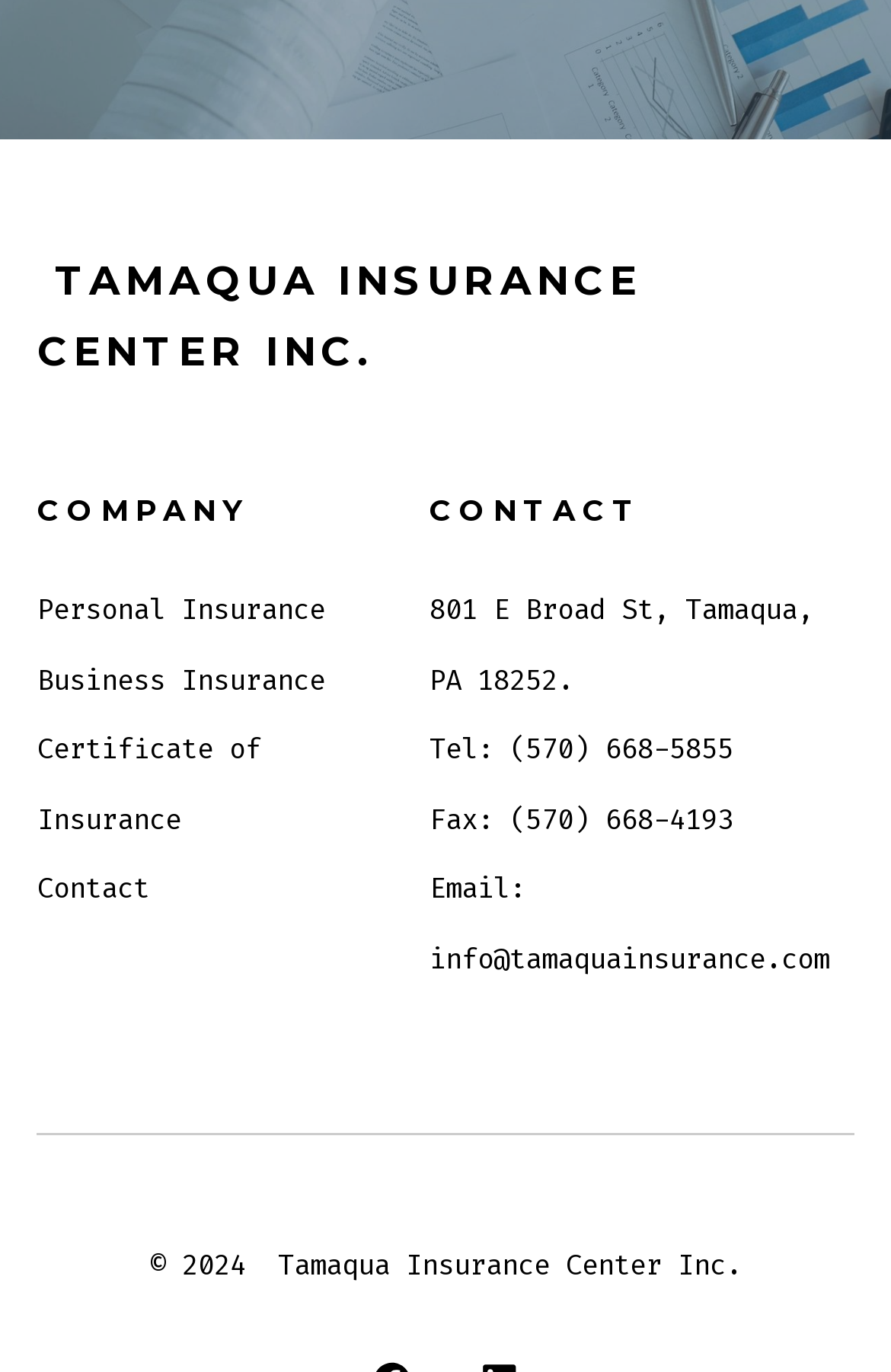Find the bounding box coordinates of the clickable element required to execute the following instruction: "Visit TAMAQUA INSURANCE CENTER INC.". Provide the coordinates as four float numbers between 0 and 1, i.e., [left, top, right, bottom].

[0.042, 0.183, 0.958, 0.285]